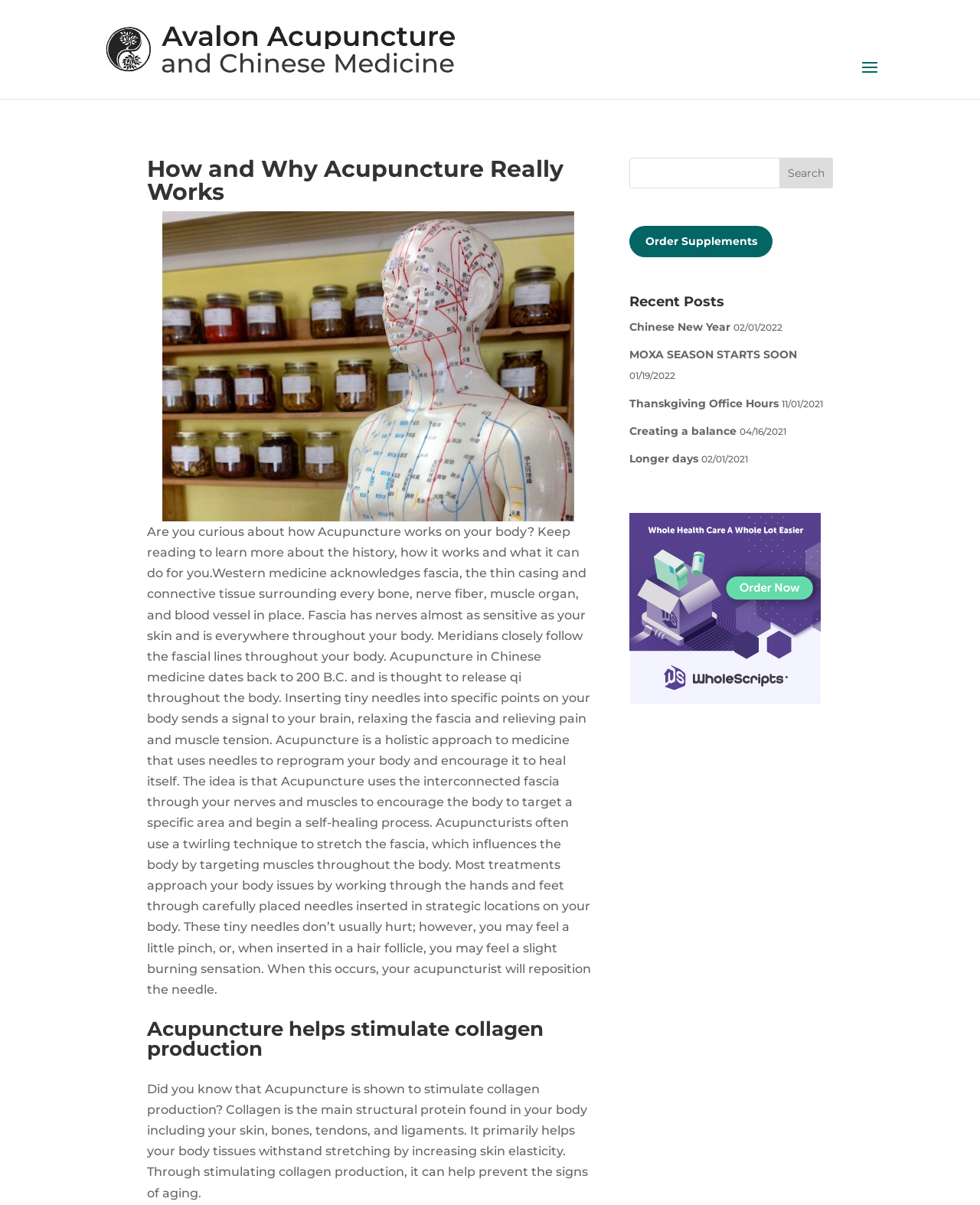Please answer the following question using a single word or phrase: 
Is there a link to order supplements on the webpage?

Yes